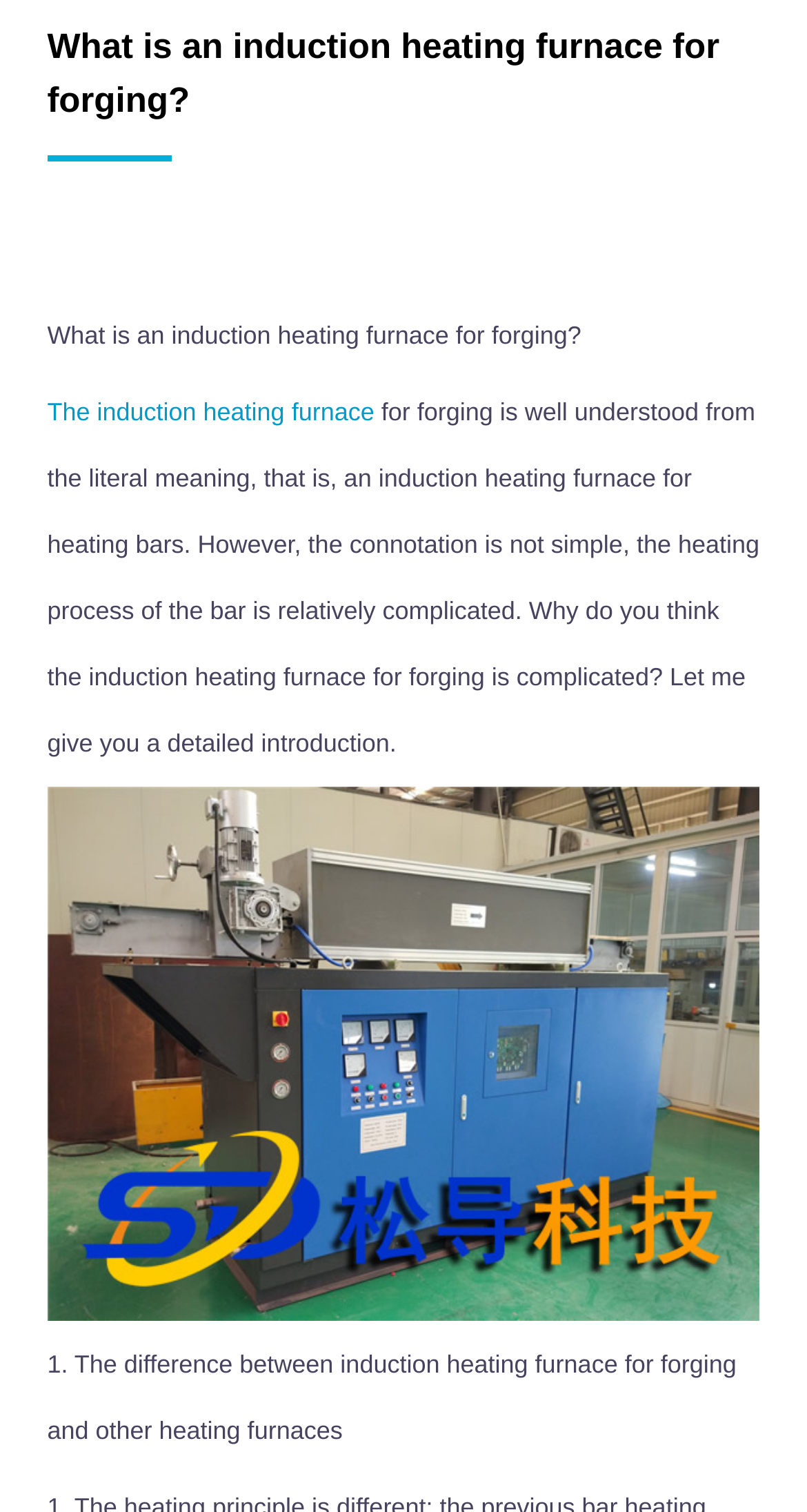Locate the bounding box of the user interface element based on this description: "alt="Ibo language" title="Ibo language"".

[0.437, 0.663, 0.484, 0.687]